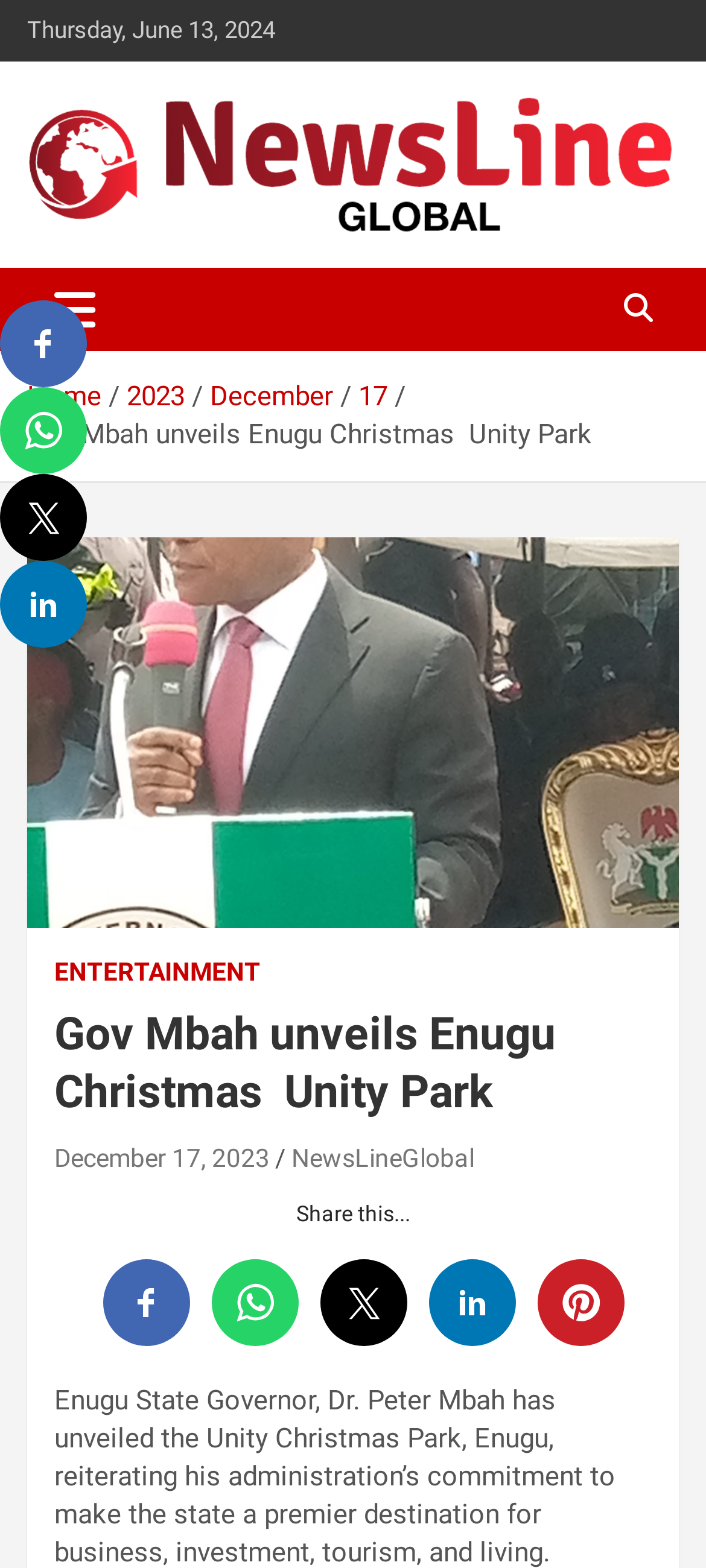Please identify the bounding box coordinates for the region that you need to click to follow this instruction: "Toggle navigation".

[0.038, 0.171, 0.174, 0.224]